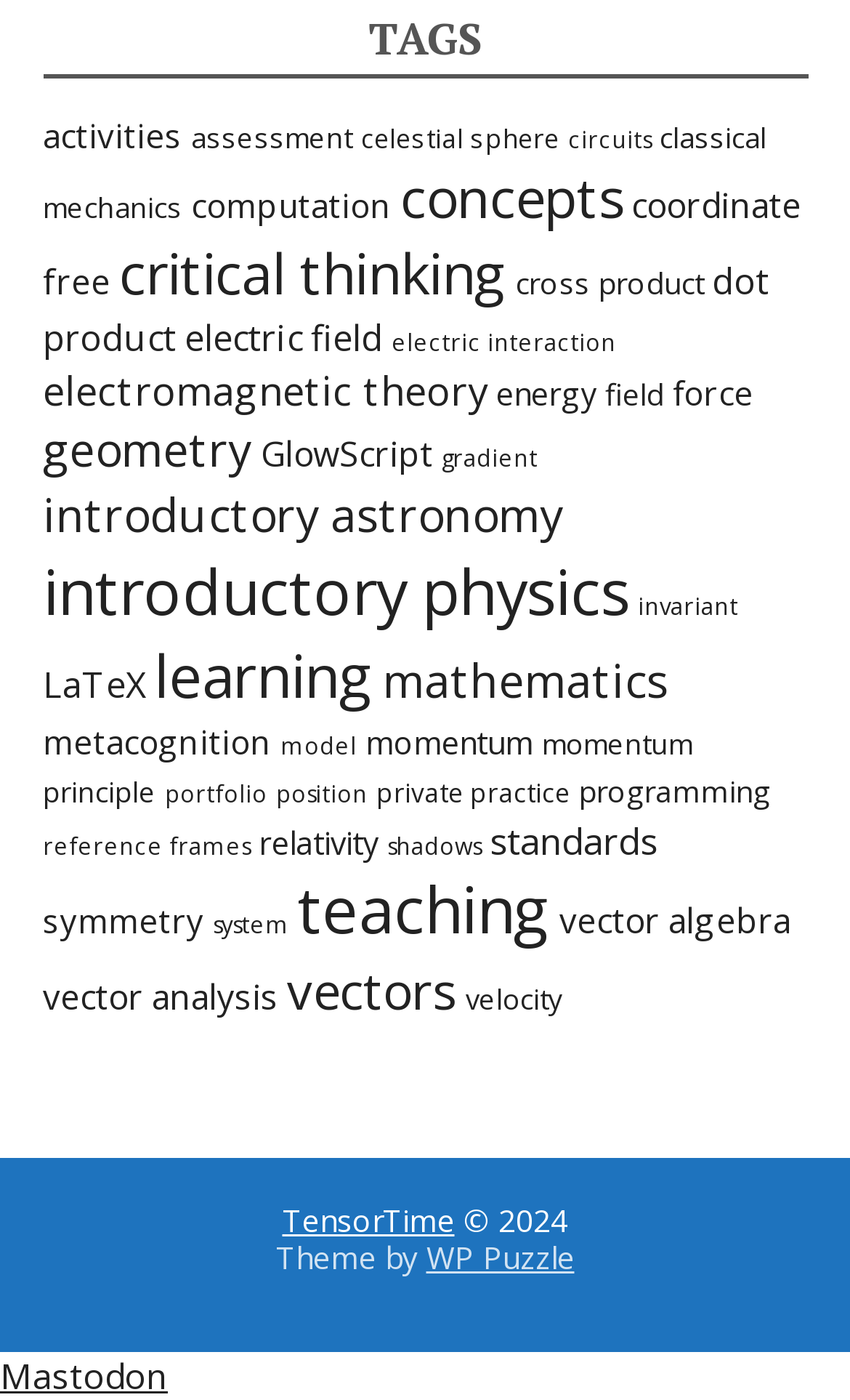Please identify the bounding box coordinates of the element that needs to be clicked to execute the following command: "go to classical mechanics". Provide the bounding box using four float numbers between 0 and 1, formatted as [left, top, right, bottom].

[0.05, 0.084, 0.901, 0.163]